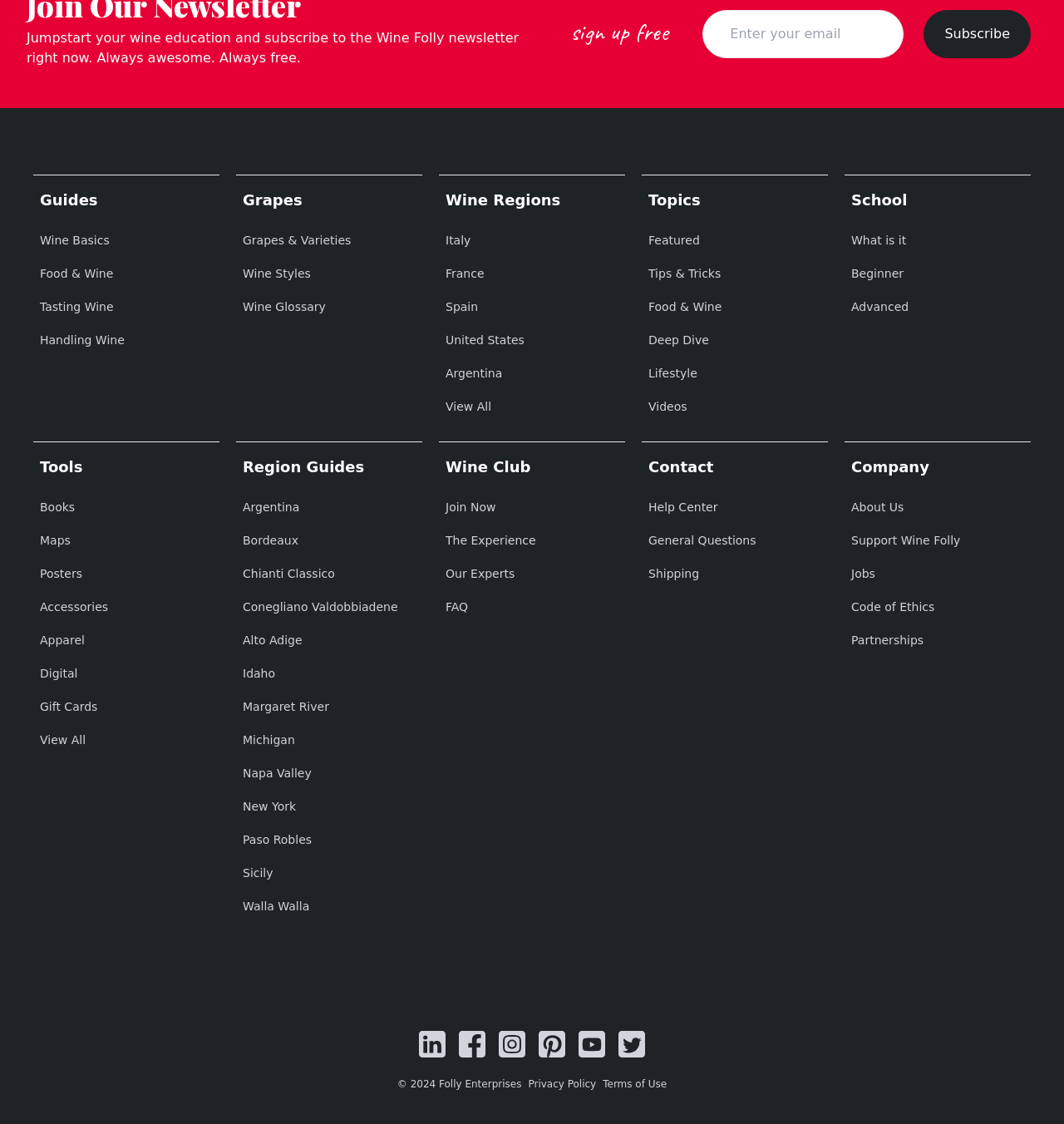Provide a brief response using a word or short phrase to this question:
What are the main categories listed on the webpage?

Guides, Grapes, Wine Regions, Topics, School, Tools, Region Guides, Wine Club